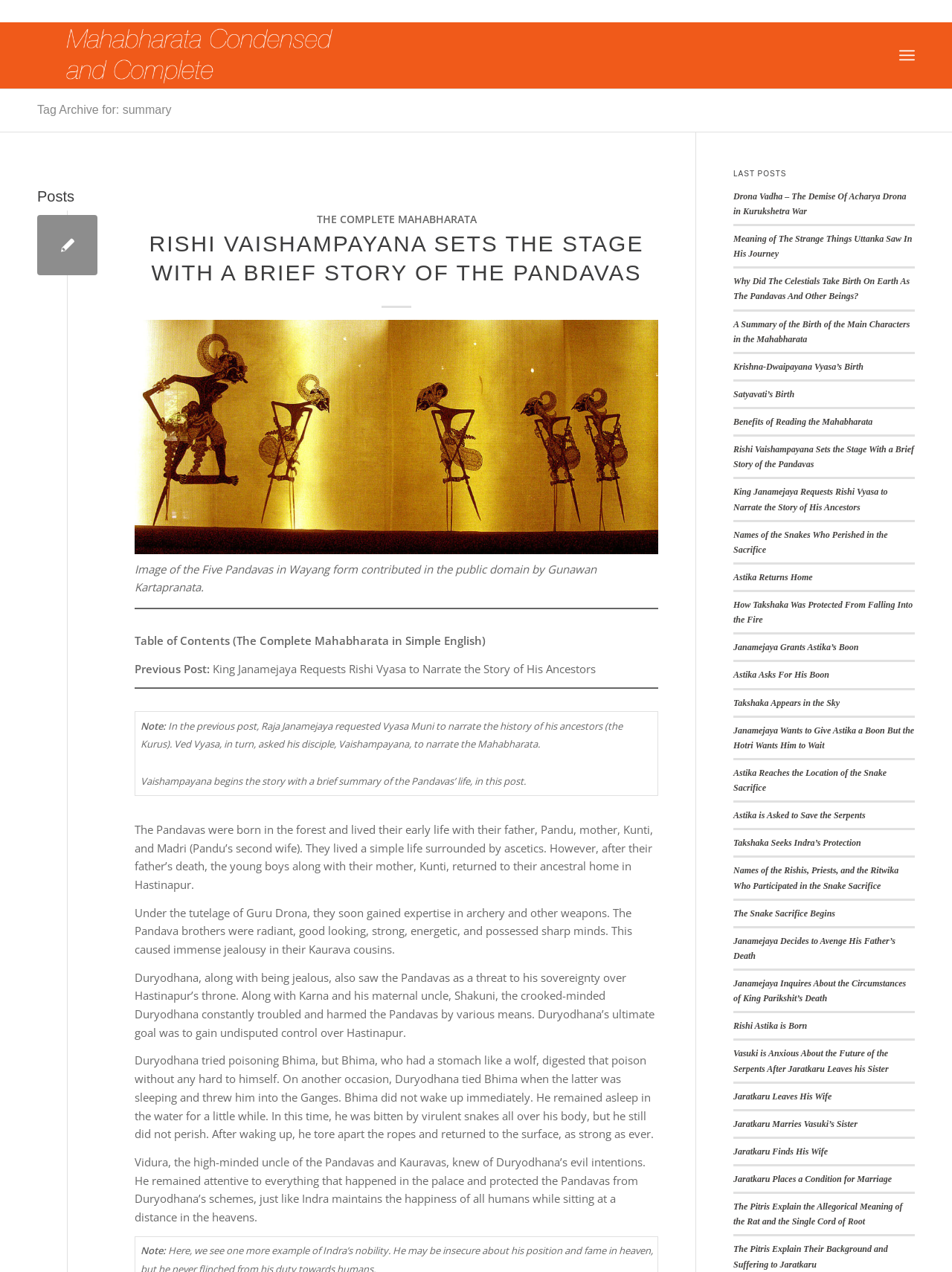Given the description: "Menu Menu", determine the bounding box coordinates of the UI element. The coordinates should be formatted as four float numbers between 0 and 1, [left, top, right, bottom].

[0.945, 0.027, 0.961, 0.059]